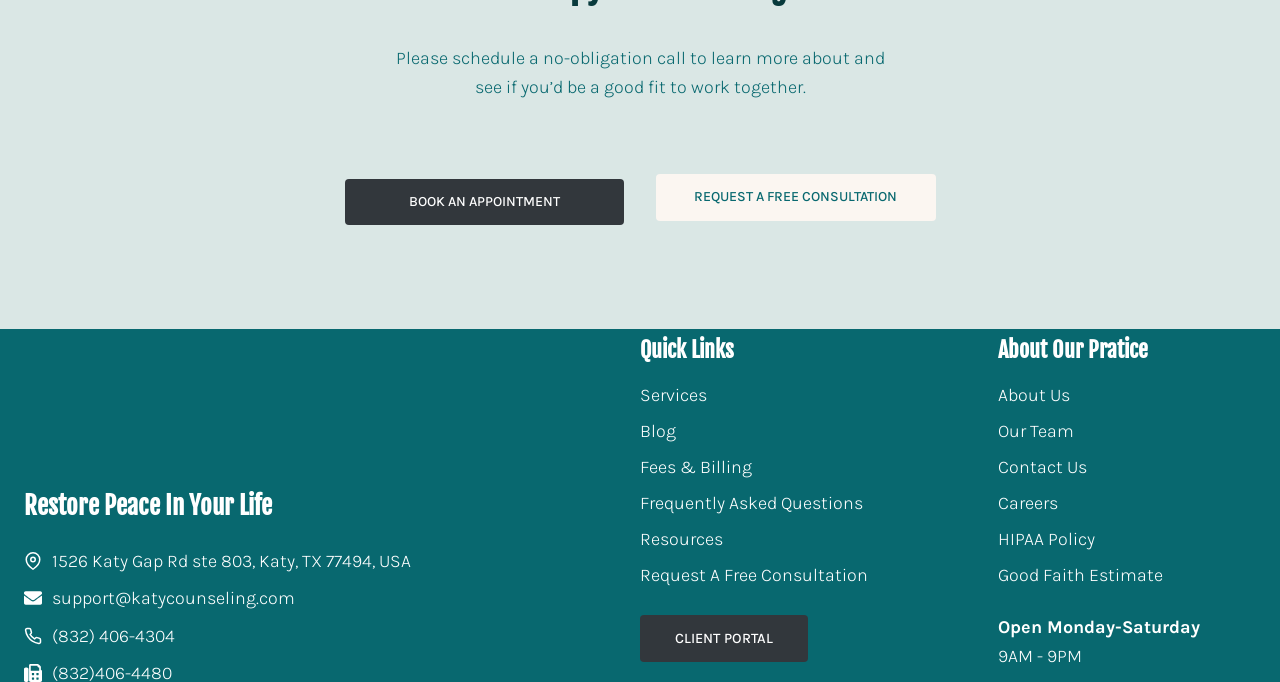Pinpoint the bounding box coordinates of the clickable element needed to complete the instruction: "Contact us". The coordinates should be provided as four float numbers between 0 and 1: [left, top, right, bottom].

[0.78, 0.659, 0.981, 0.712]